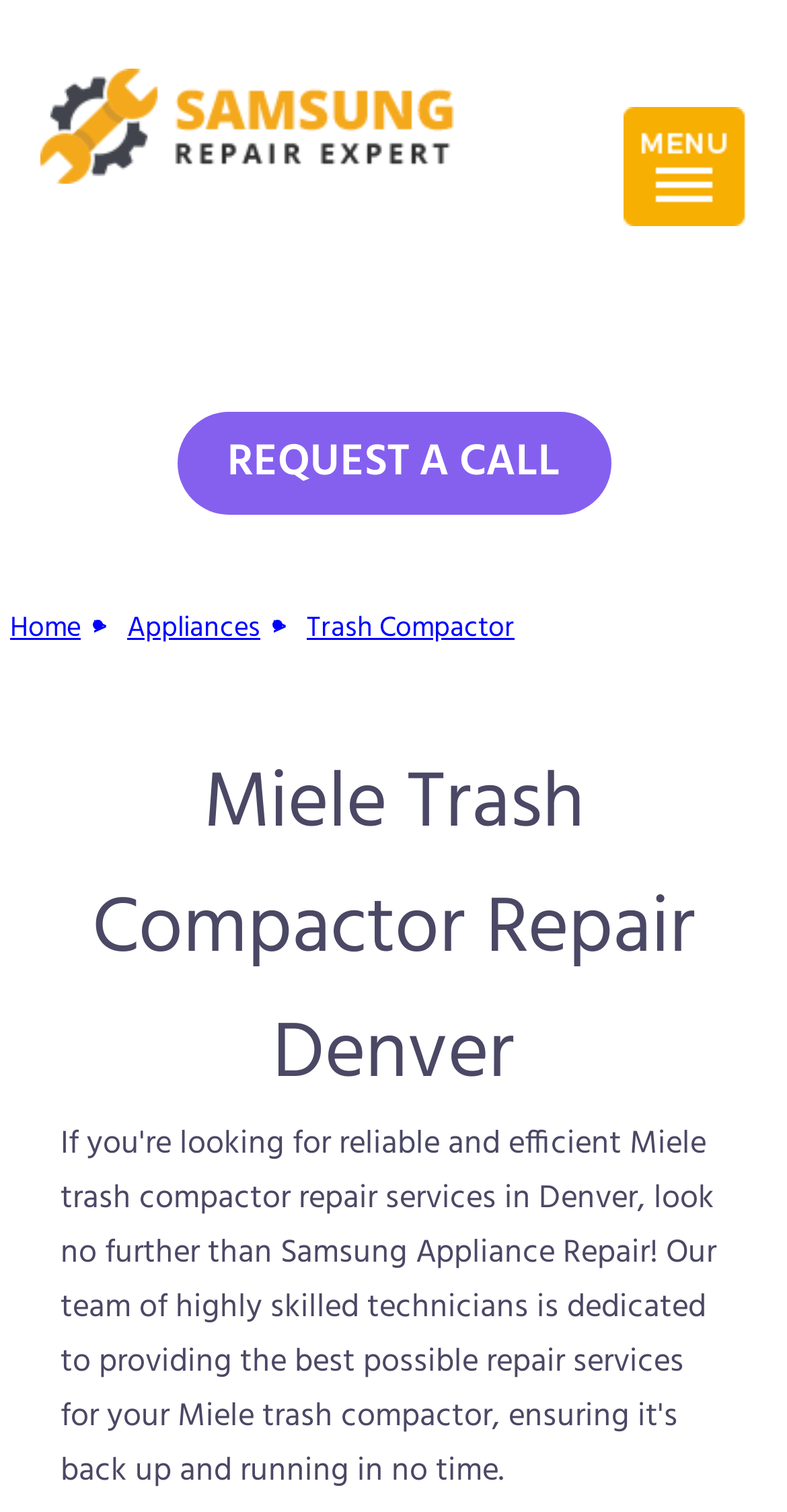Respond with a single word or phrase to the following question:
Is there a menu option for mobile devices?

Yes